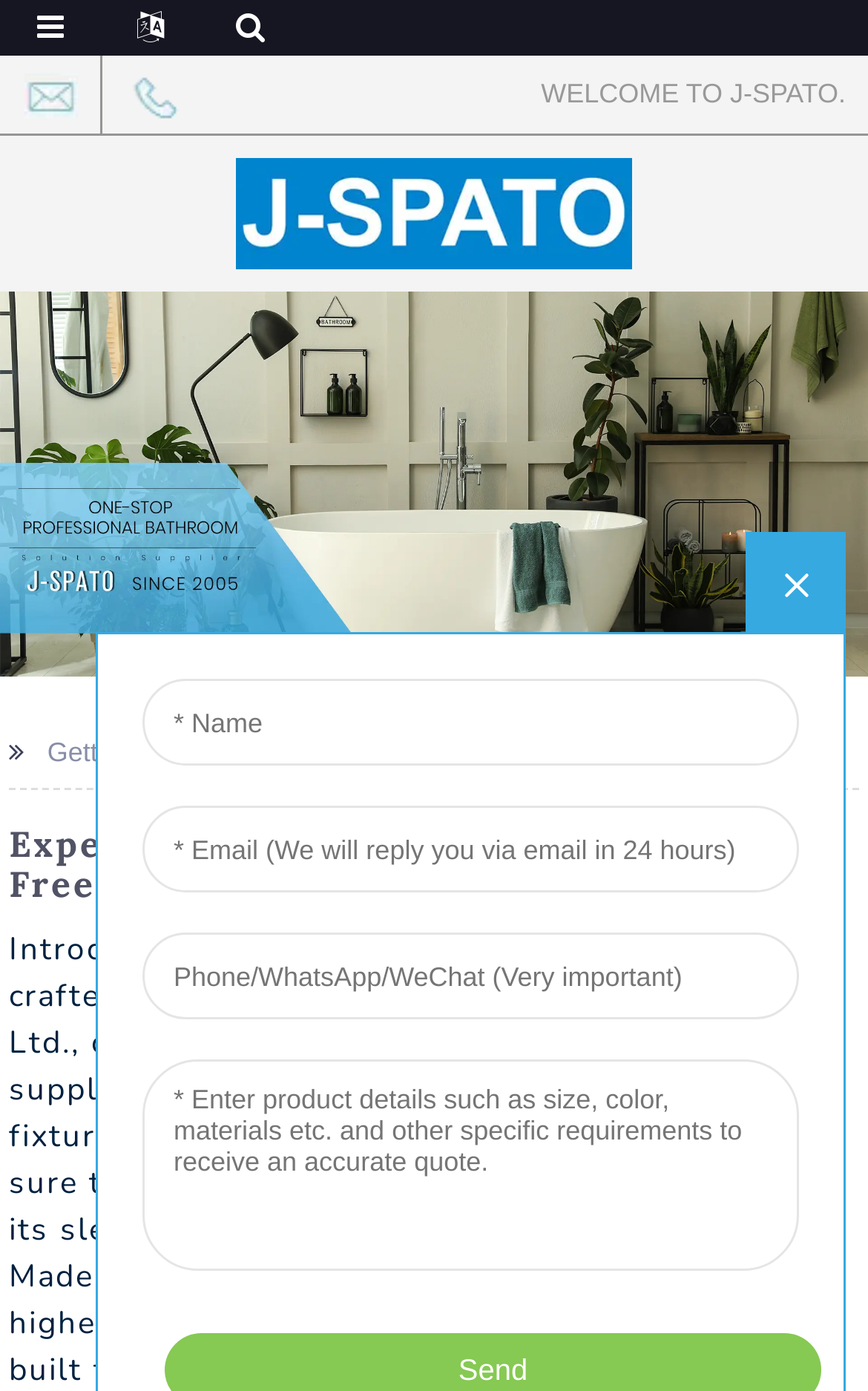Answer the question below using just one word or a short phrase: 
What is the name of the company?

J-Spato